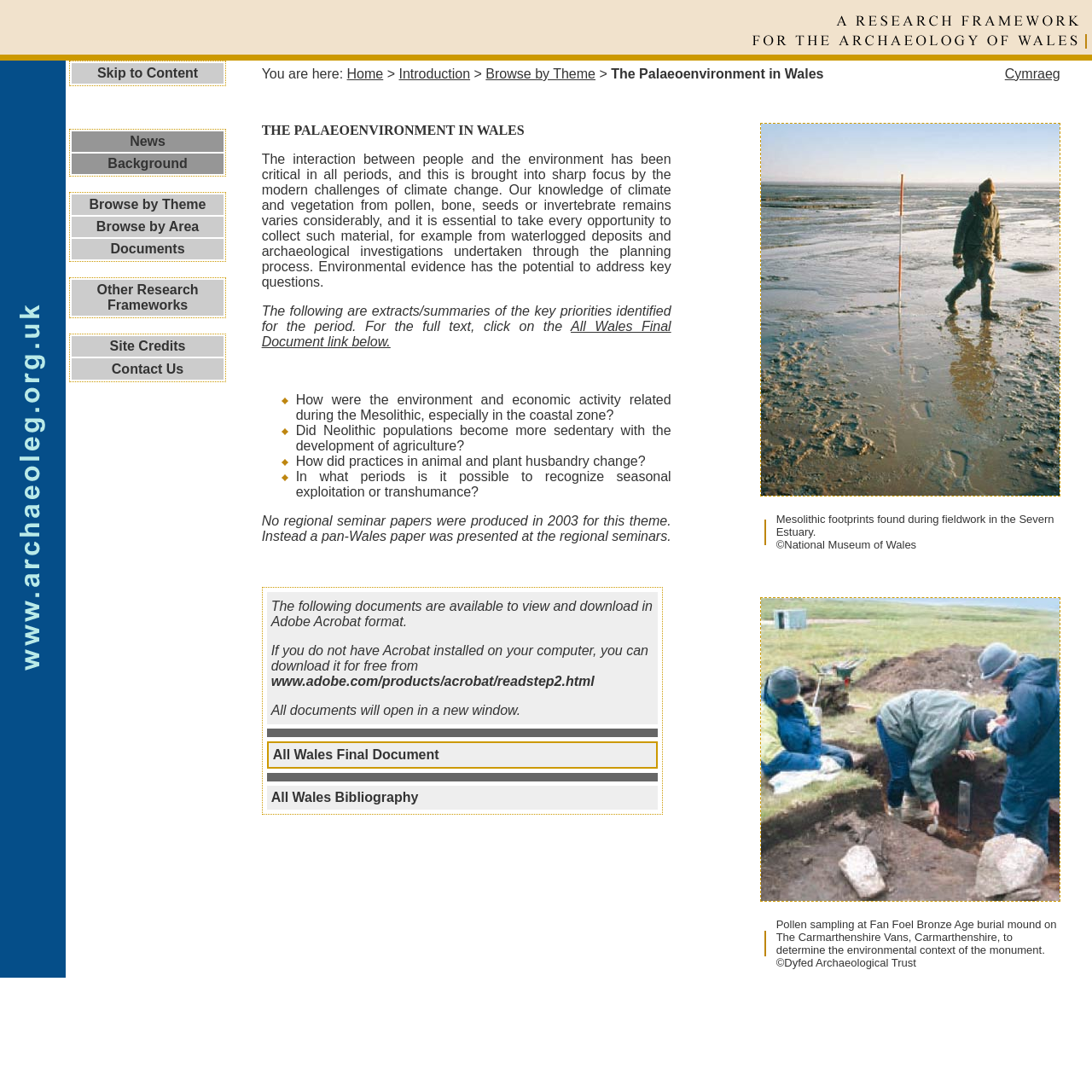What is the language of the webpage?
Using the image as a reference, deliver a detailed and thorough answer to the question.

The language of the webpage is both English and Welsh, which can be inferred from the presence of Welsh phrases and sentences throughout the webpage, such as 'Cymraeg' and 'Fframwaith Ymchwil i Archaeoleg Cymru'.